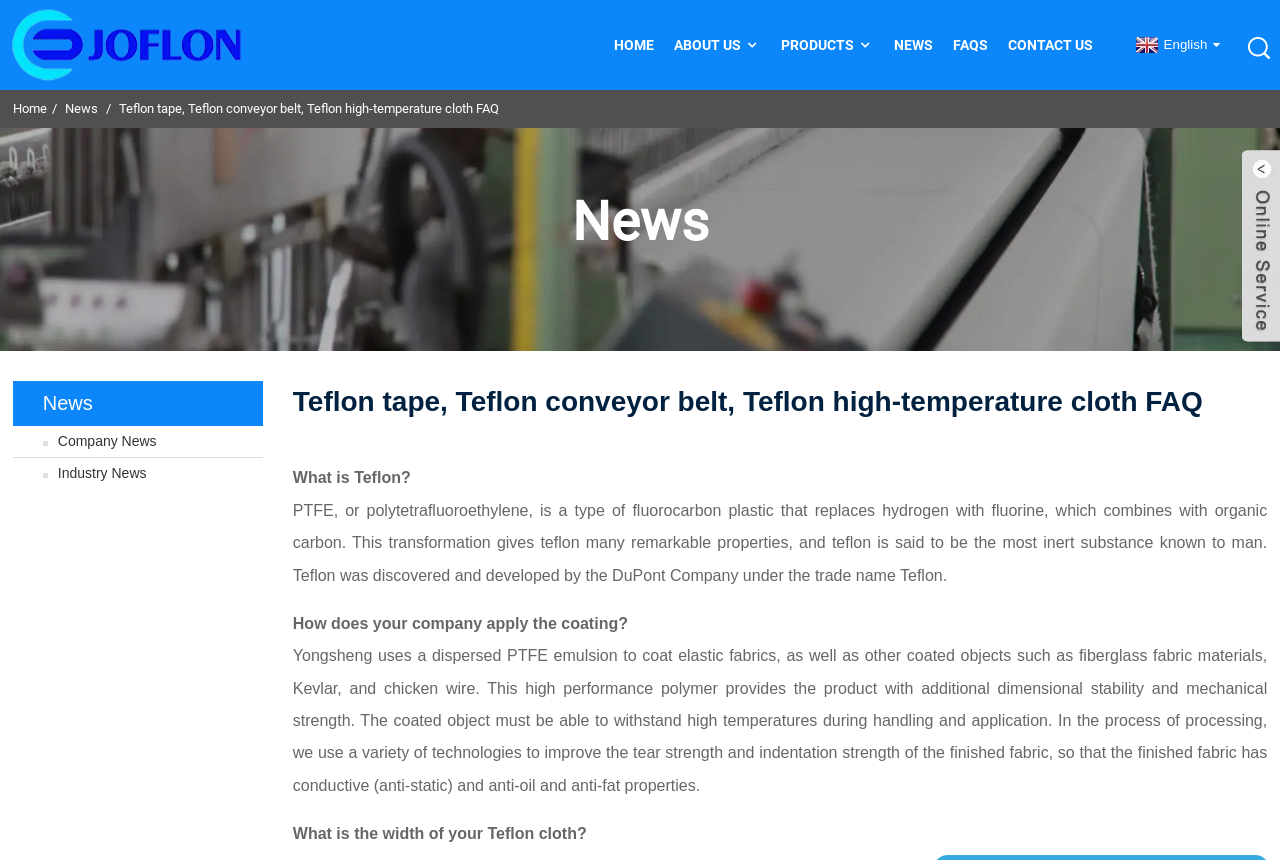Select the bounding box coordinates of the element I need to click to carry out the following instruction: "Click the HOME link".

[0.48, 0.026, 0.511, 0.078]